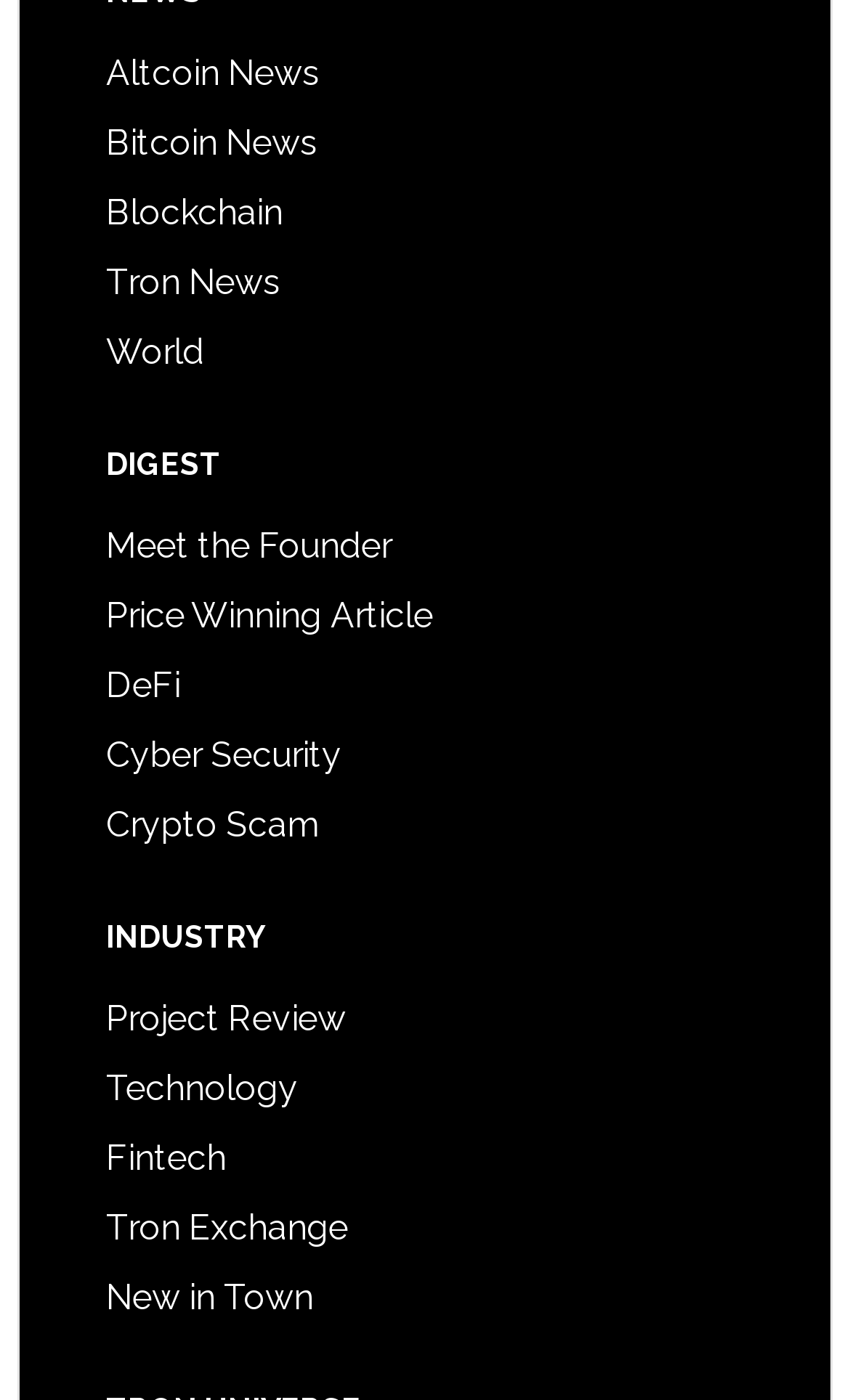How many links are there under the 'DIGEST' heading?
Please respond to the question thoroughly and include all relevant details.

By counting the links under the 'DIGEST' heading, I can see that there are 7 links: 'Meet the Founder', 'Price Winning Article', 'DeFi', 'Cyber Security', 'Crypto Scam', 'Project Review', and 'New in Town'.